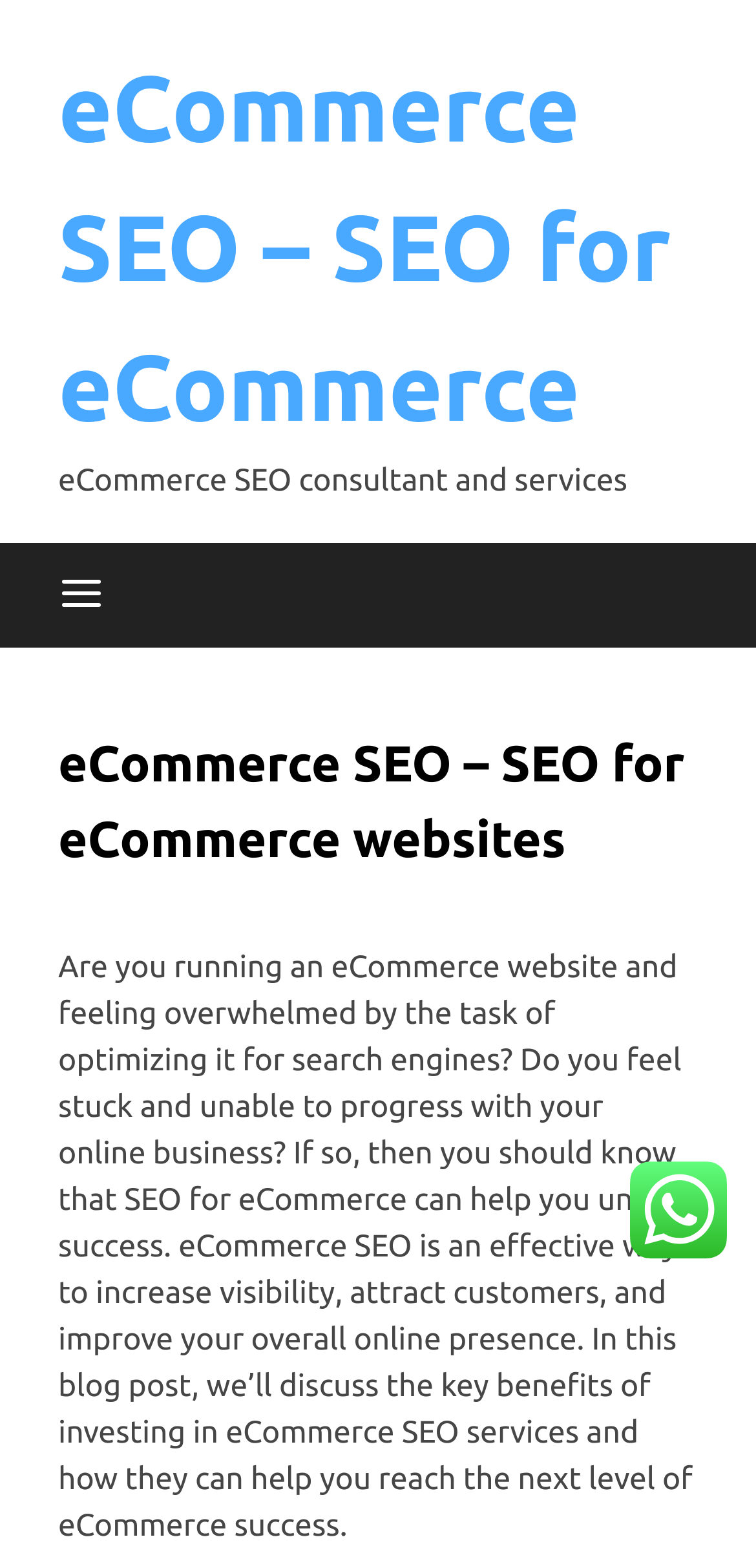How many images are on the webpage?
Answer the question with a single word or phrase by looking at the picture.

2